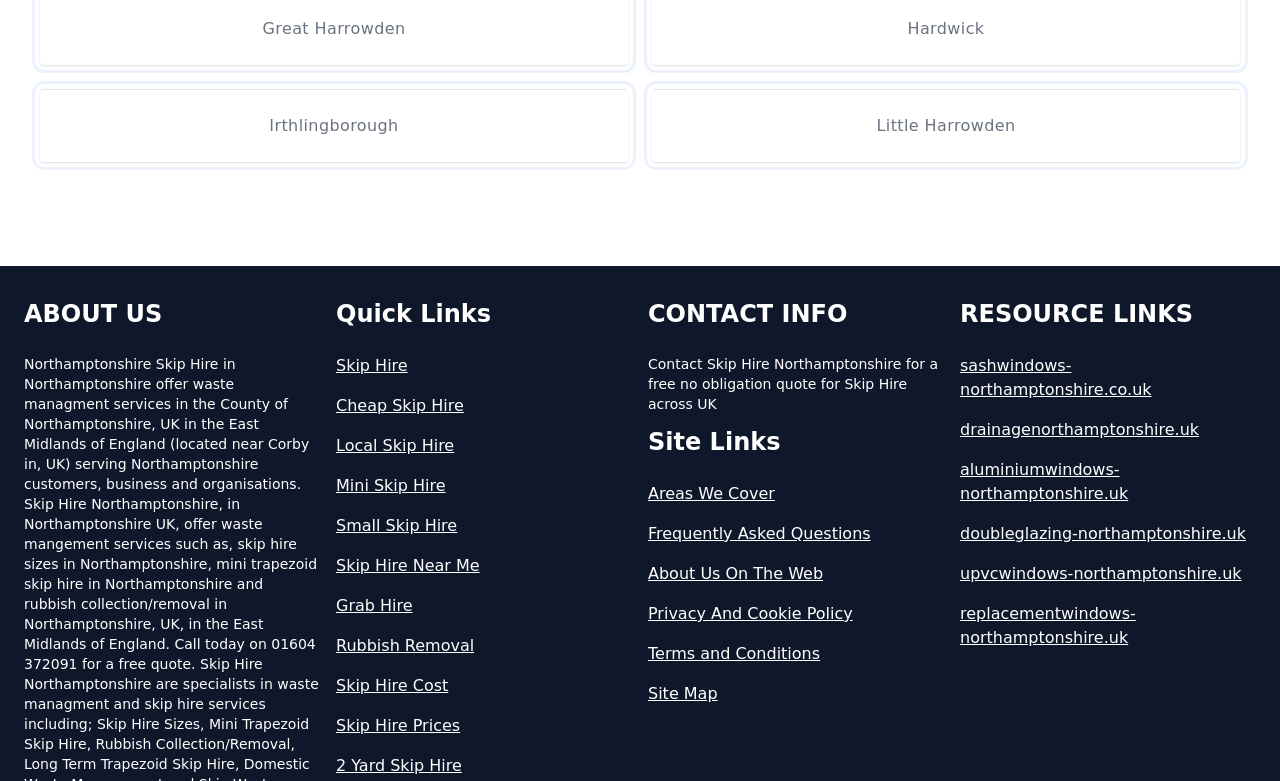Identify the bounding box coordinates of the area you need to click to perform the following instruction: "Go to TDM Insights".

None